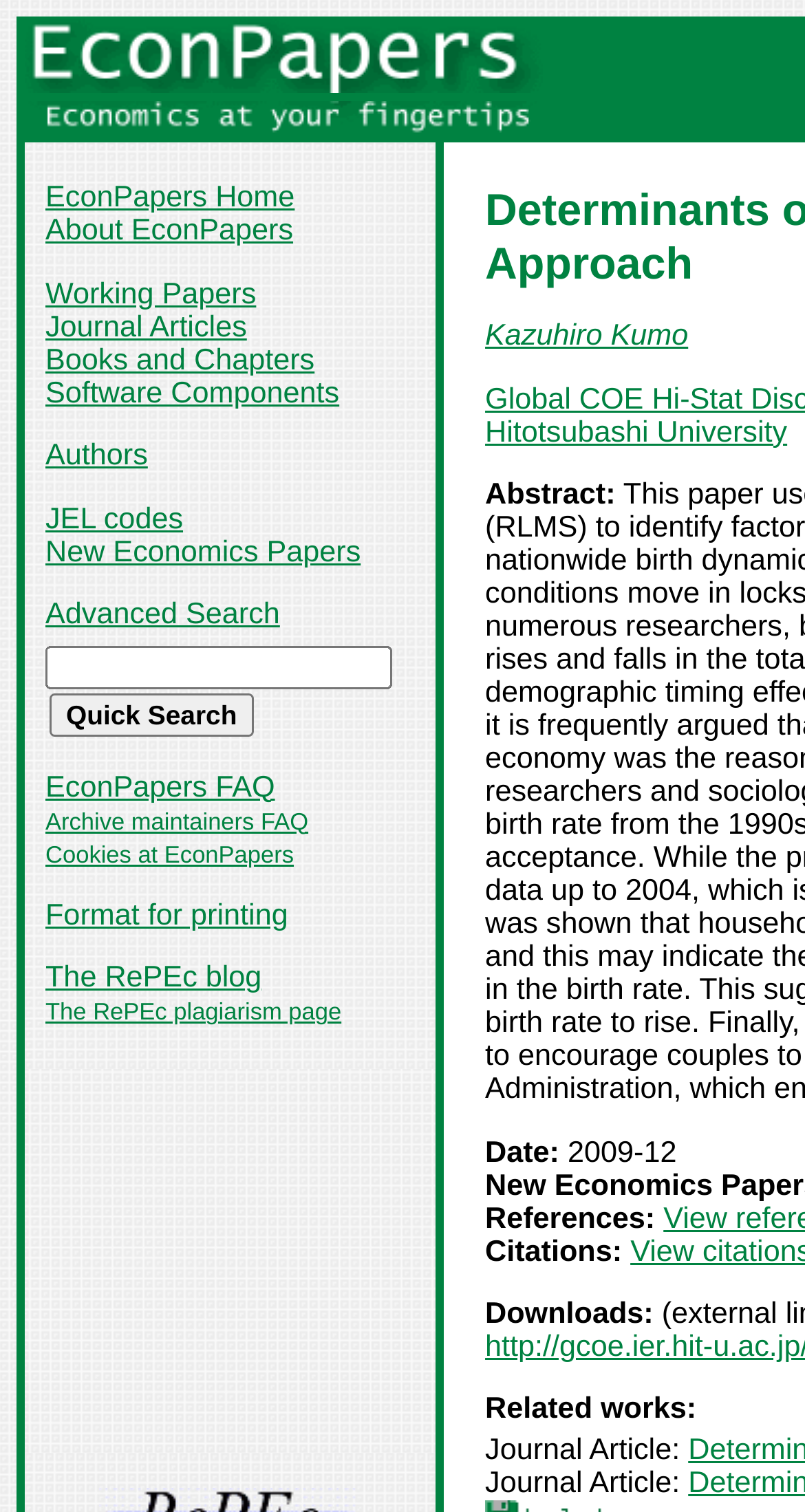Determine the bounding box coordinates for the clickable element to execute this instruction: "Access the Advanced Search page". Provide the coordinates as four float numbers between 0 and 1, i.e., [left, top, right, bottom].

[0.056, 0.396, 0.348, 0.418]